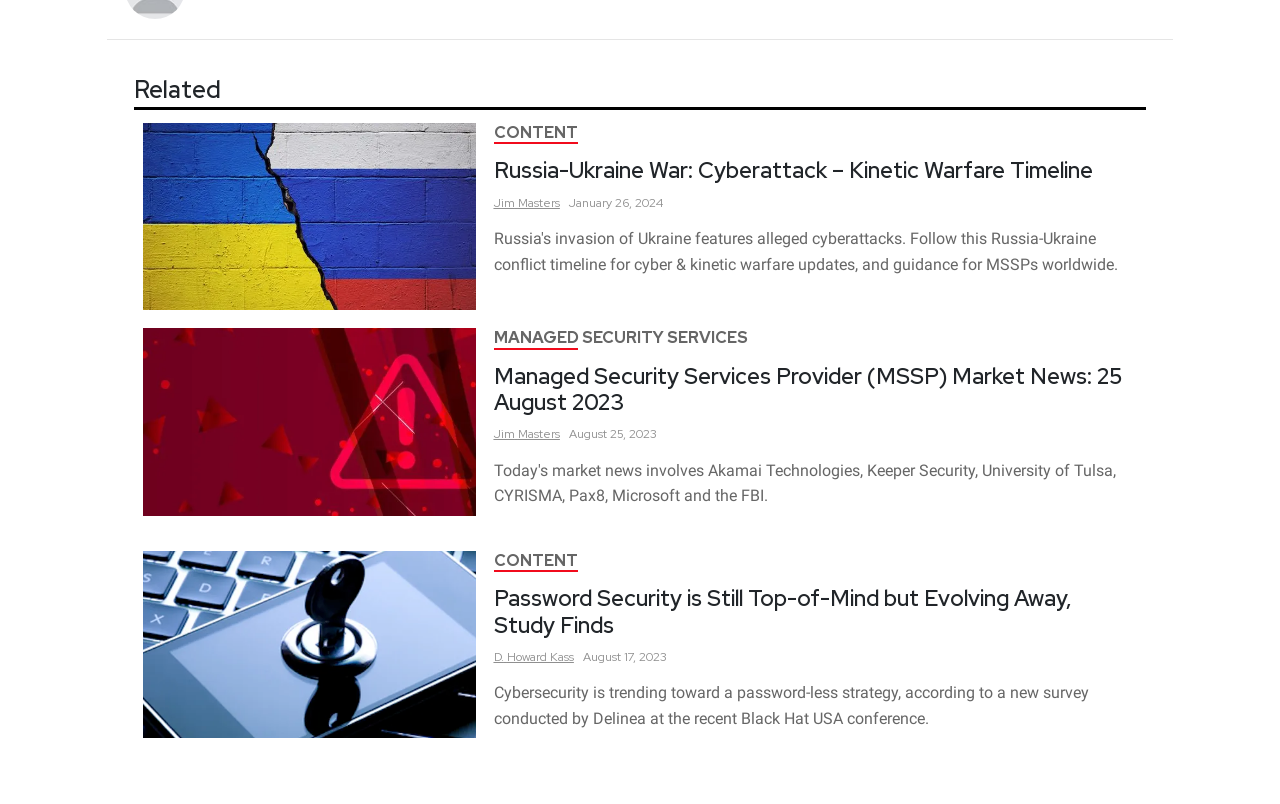Identify the bounding box for the described UI element: "Content".

[0.386, 0.684, 0.451, 0.71]